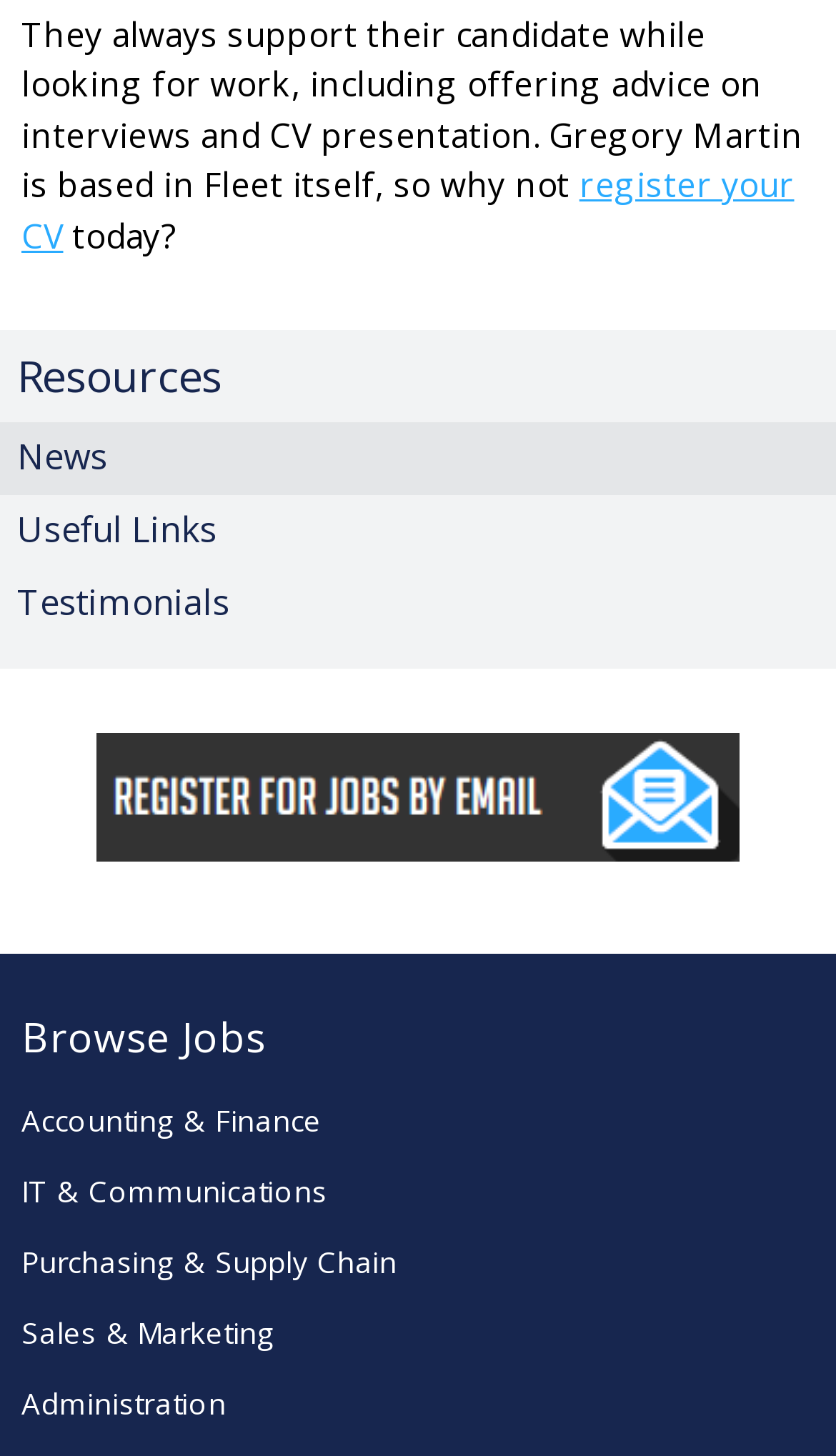Based on the element description: "Resources", identify the bounding box coordinates for this UI element. The coordinates must be four float numbers between 0 and 1, listed as [left, top, right, bottom].

[0.0, 0.227, 1.0, 0.29]